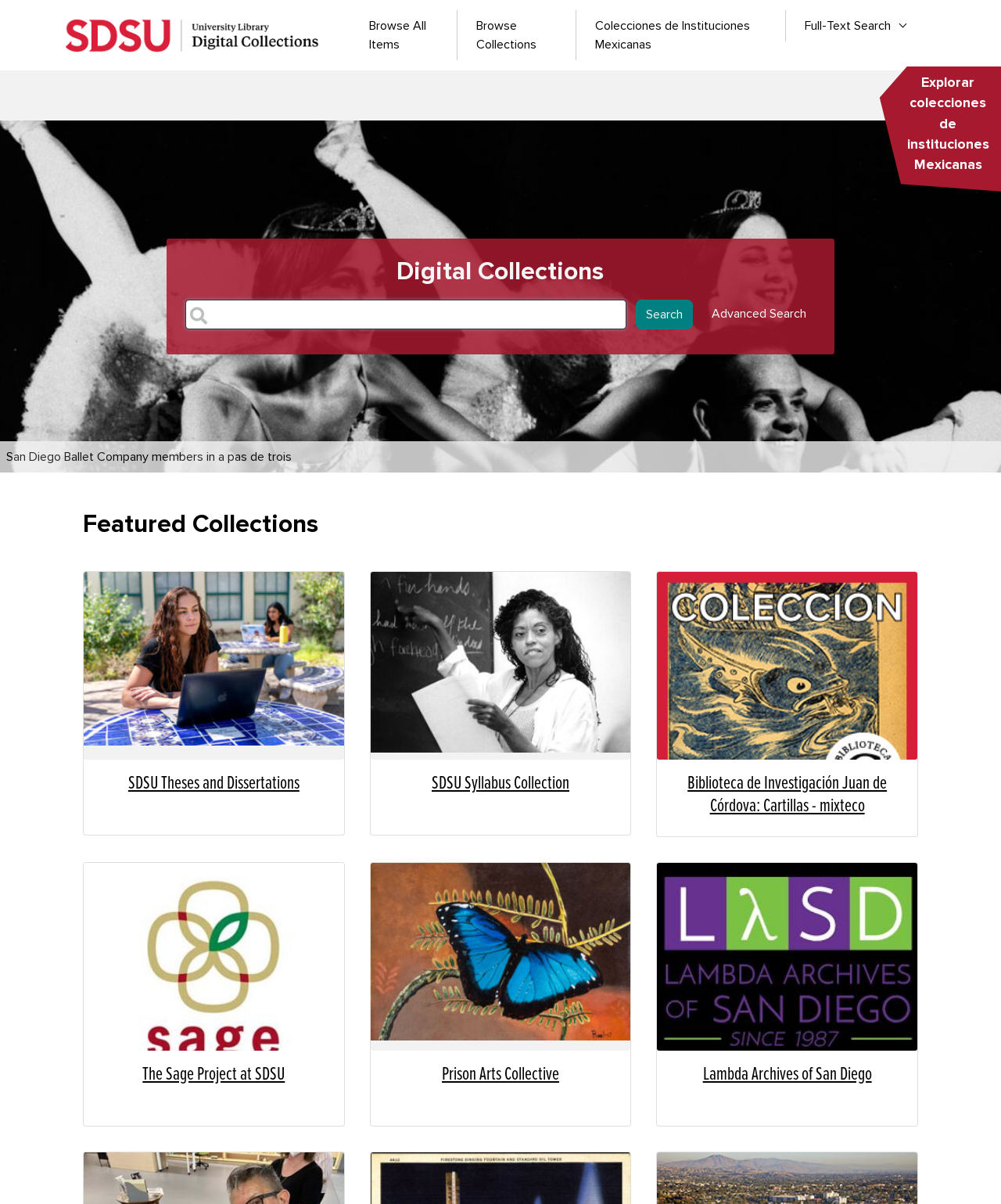What are the featured collections?
Refer to the image and give a detailed answer to the question.

The featured collections are displayed below the heading 'Featured Collections' and include 'SDSU Theses and Dissertations', 'SDSU Syllabus Collection', 'Biblioteca de Investigación Juan de Córdova: Cartillas - mixteco', 'The Sage Project at SDSU', 'Prison Arts Collective', and 'Lambda Archives of San Diego', each with a thumbnail image and a brief description.